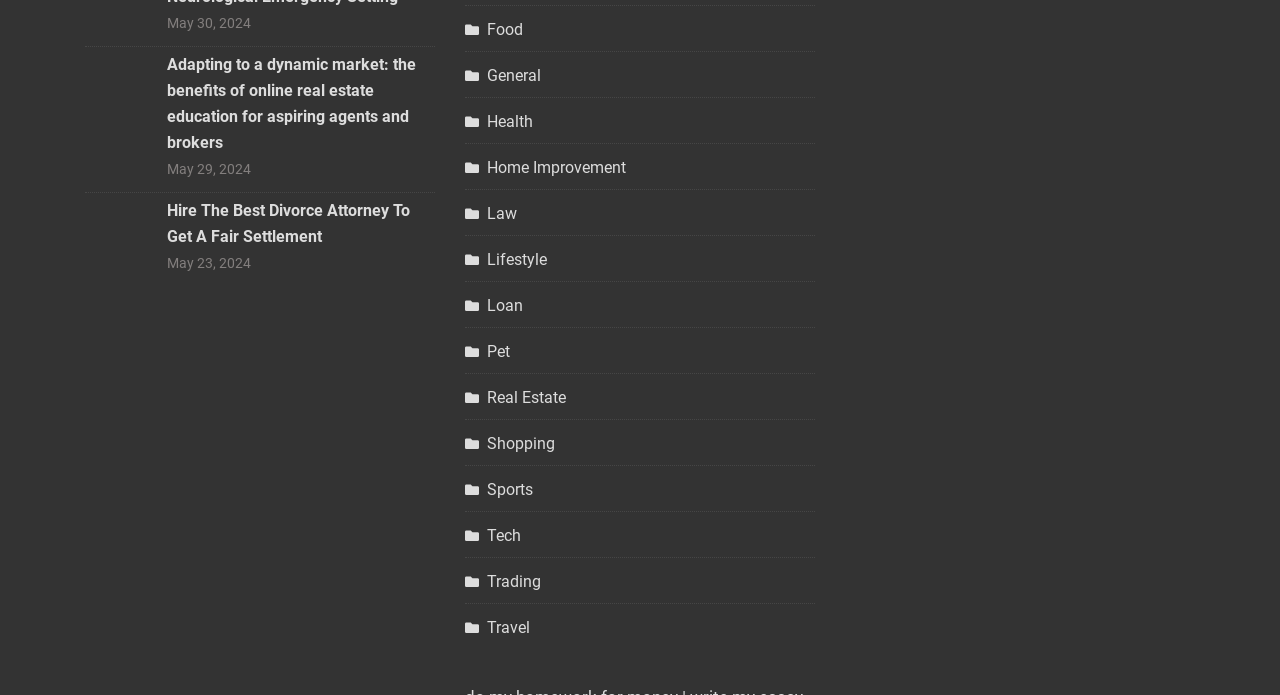Find the bounding box coordinates of the clickable area that will achieve the following instruction: "browse real estate category".

[0.363, 0.549, 0.442, 0.595]